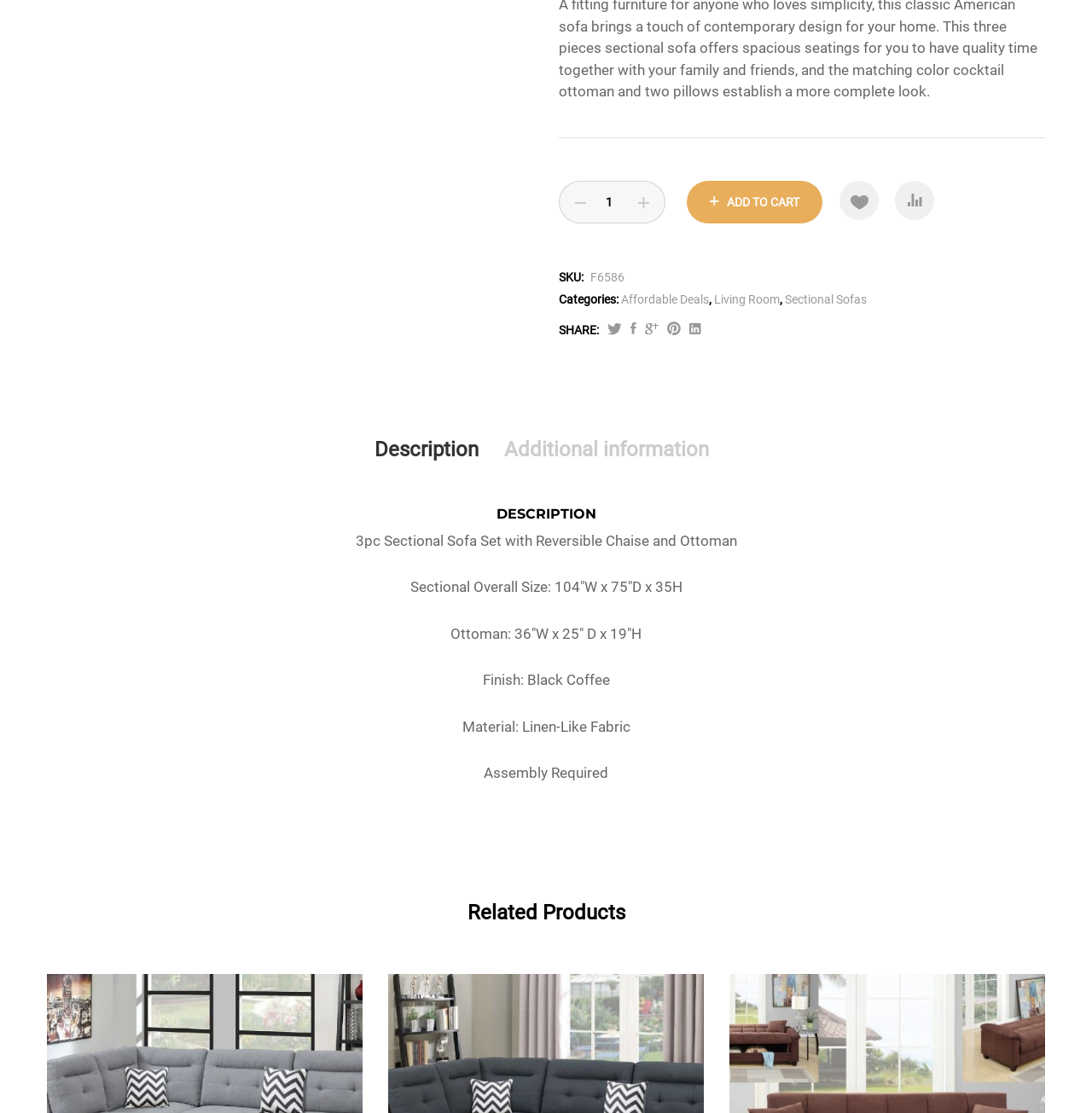Return the bounding box coordinates of the UI element that corresponds to this description: "parent_node: Address Line 2 name="input_11.2"". The coordinates must be given as four float numbers in the range of 0 and 1, [left, top, right, bottom].

None